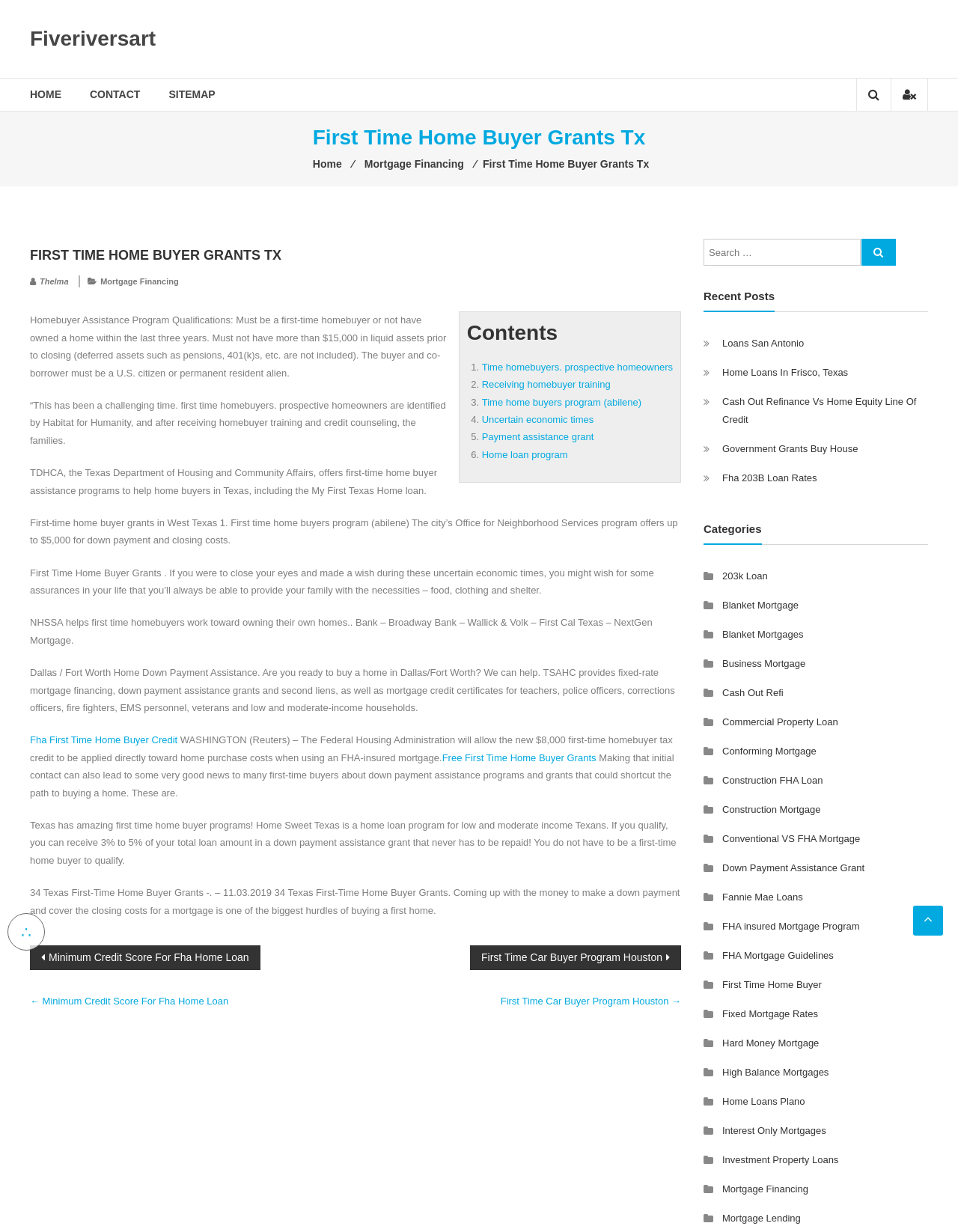Determine the bounding box coordinates of the clickable element necessary to fulfill the instruction: "Click on the 'HOME' link". Provide the coordinates as four float numbers within the 0 to 1 range, i.e., [left, top, right, bottom].

[0.031, 0.064, 0.064, 0.09]